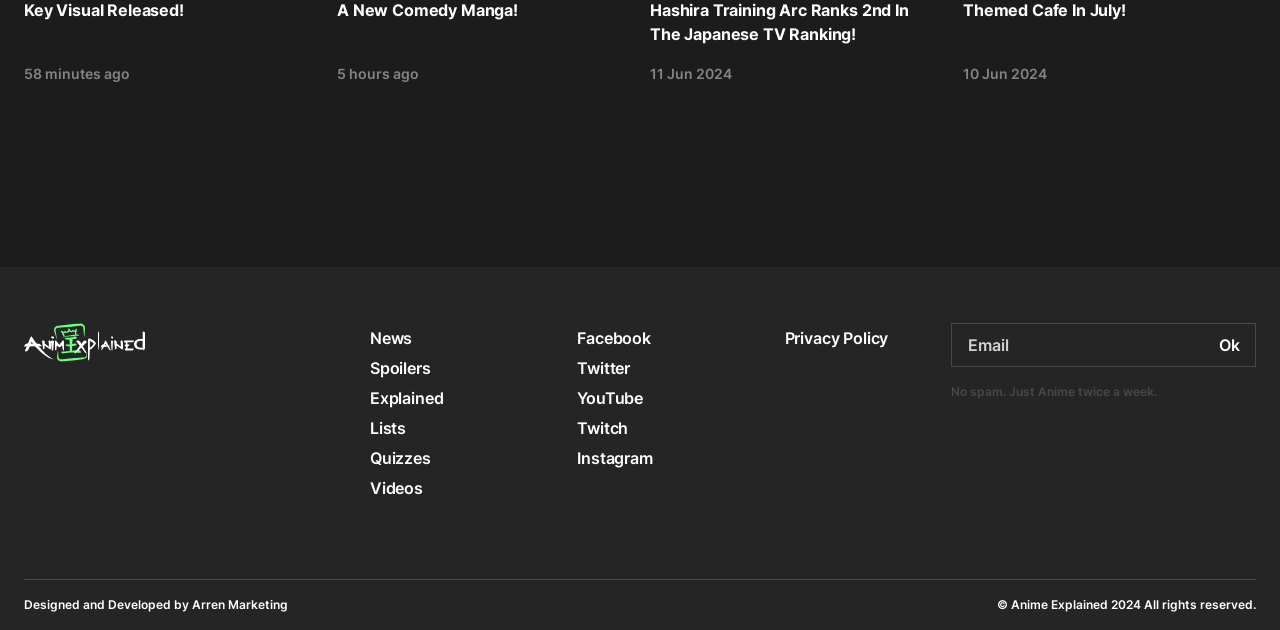How often does the website send emails?
Relying on the image, give a concise answer in one word or a brief phrase.

Twice a week